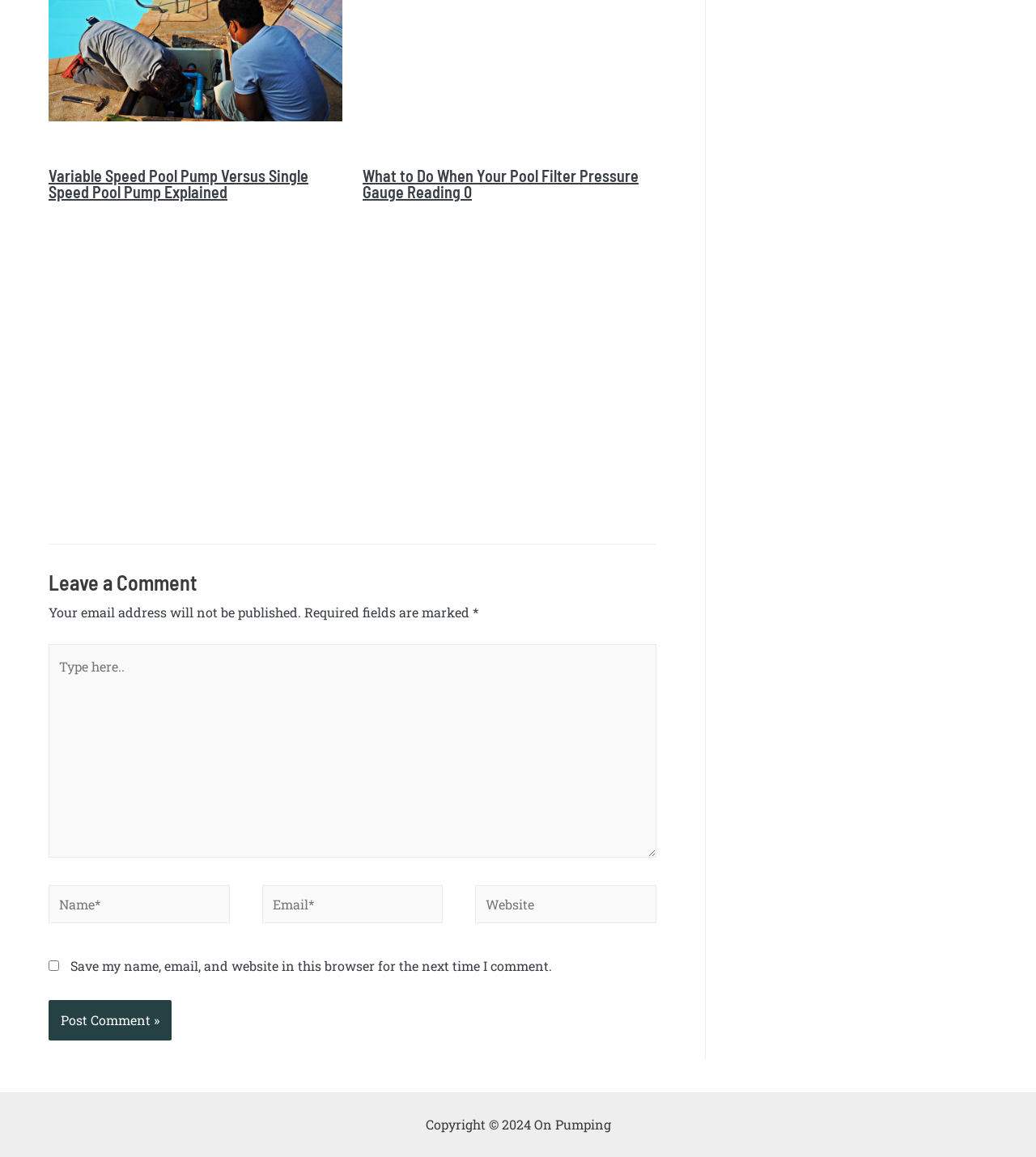Find the bounding box coordinates of the clickable area required to complete the following action: "Enter your name in the required field".

[0.047, 0.765, 0.222, 0.798]